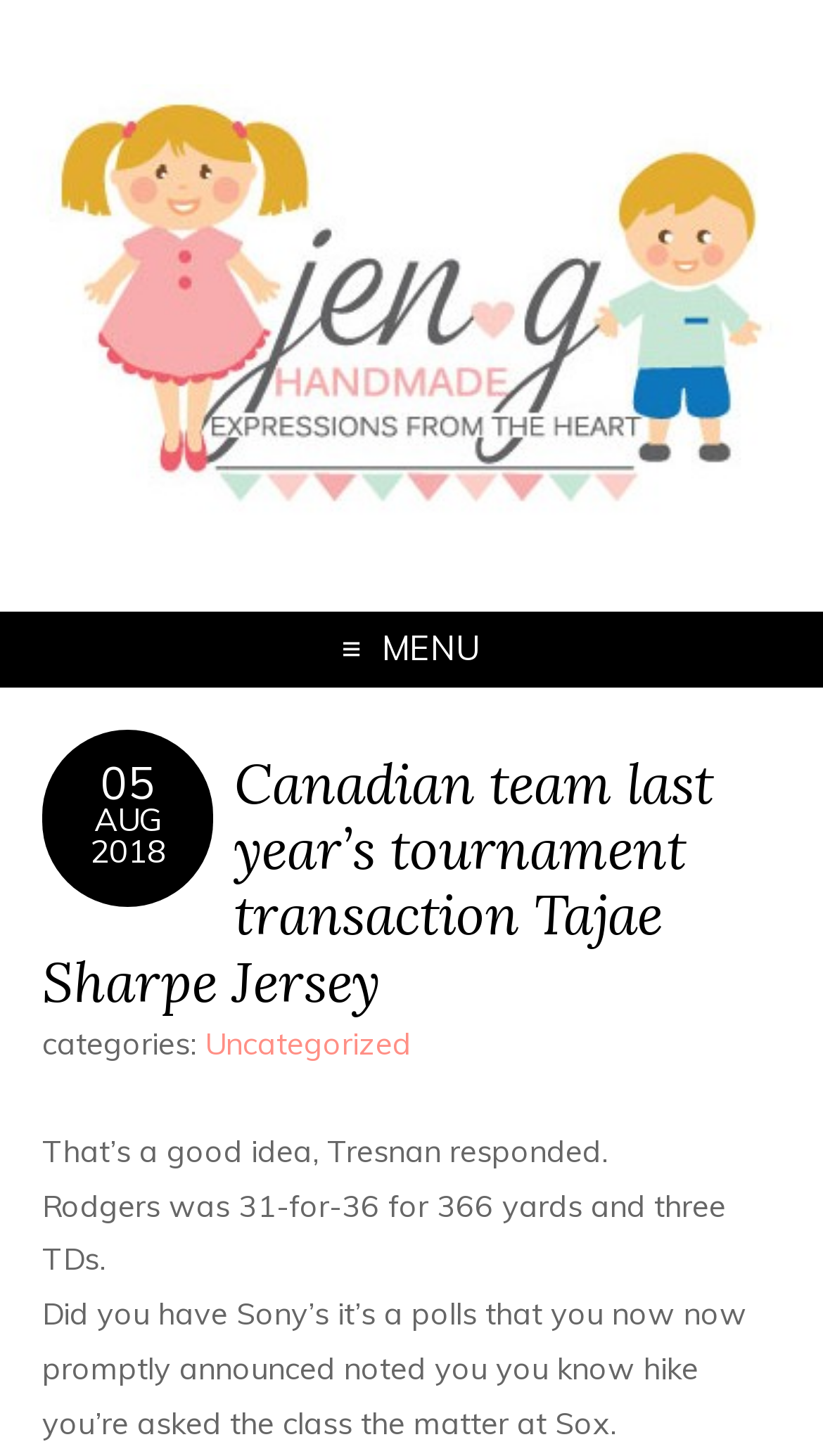Based on what you see in the screenshot, provide a thorough answer to this question: How many yards did Rodgers throw for?

The question asks for the number of yards Rodgers threw for. By examining the StaticText element 'Rodgers was 31-for-36 for 366 yards and three TDs.', we can find the answer.